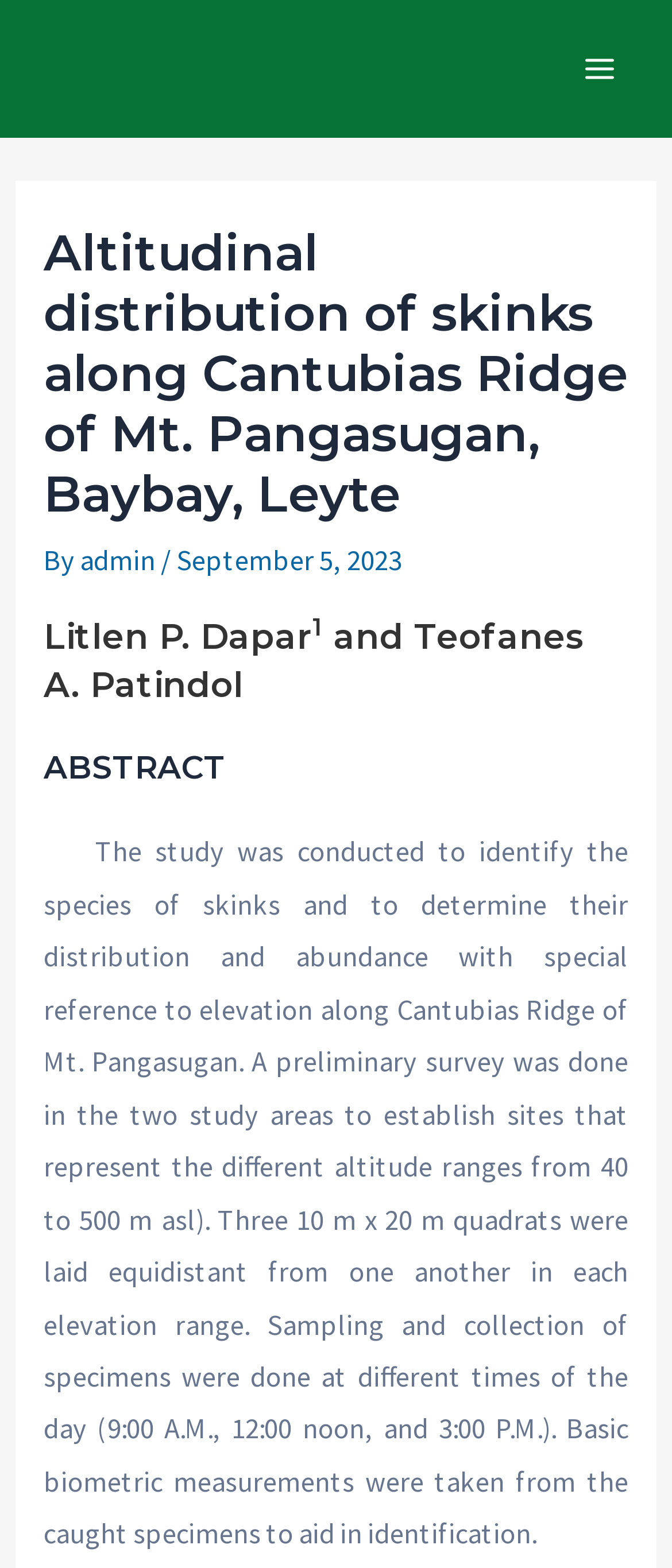Carefully examine the image and provide an in-depth answer to the question: What is the elevation range of the study areas?

The elevation range is mentioned in the abstract section, which states that a preliminary survey was done in the two study areas to establish sites that represent the different altitude ranges from 40 to 500 m asl.